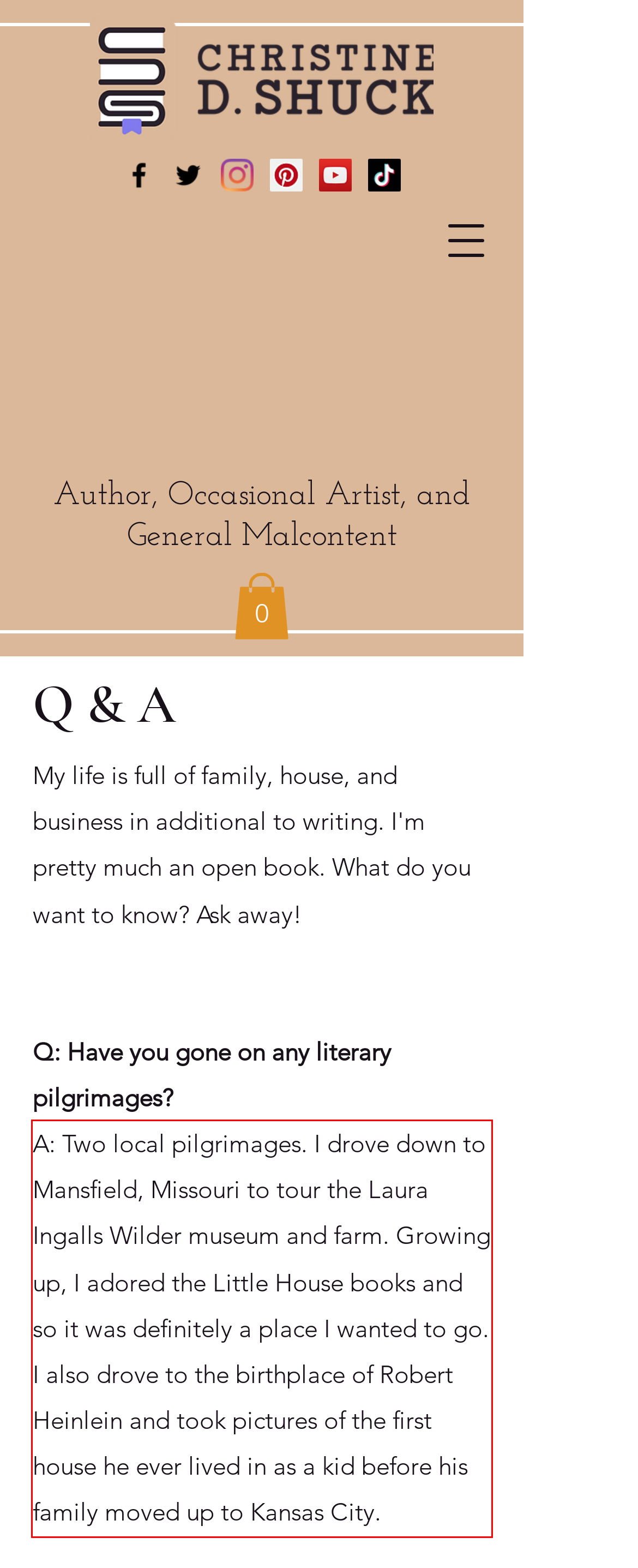With the provided screenshot of a webpage, locate the red bounding box and perform OCR to extract the text content inside it.

A: Two local pilgrimages. I drove down to Mansfield, Missouri to tour the Laura Ingalls Wilder museum and farm. Growing up, I adored the Little House books and so it was definitely a place I wanted to go. I also drove to the birthplace of Robert Heinlein and took pictures of the first house he ever lived in as a kid before his family moved up to Kansas City.